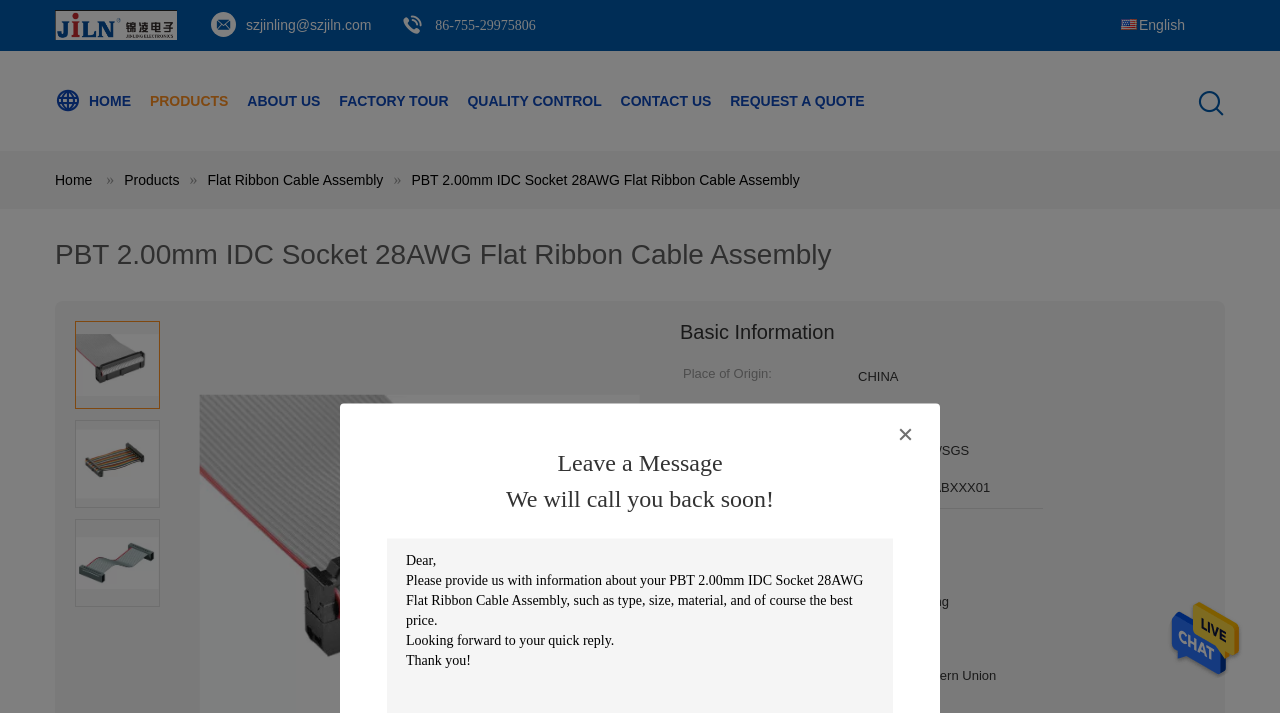Can you show the bounding box coordinates of the region to click on to complete the task described in the instruction: "Request a quote"?

[0.57, 0.072, 0.675, 0.212]